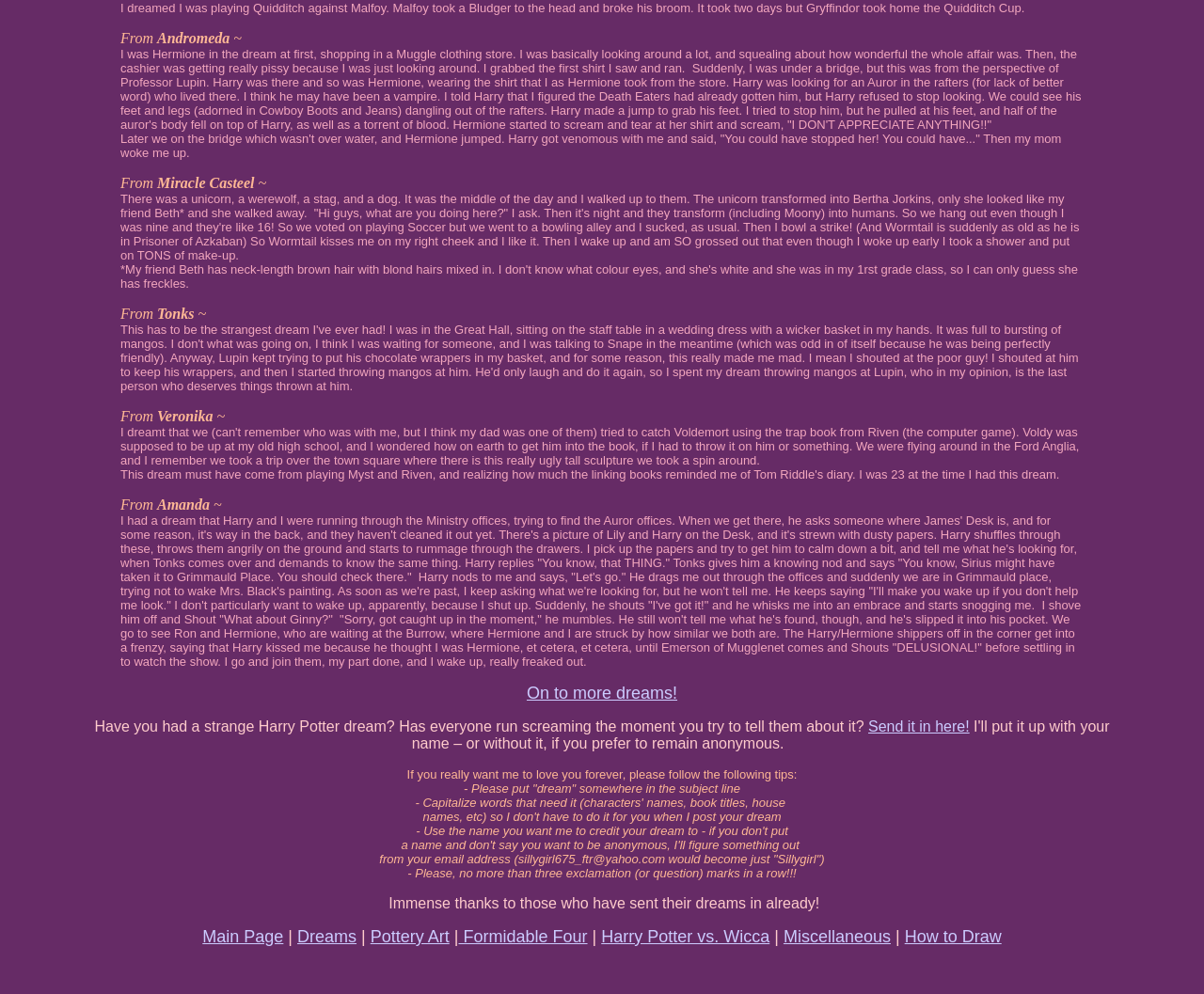Examine the image carefully and respond to the question with a detailed answer: 
What is the name of the painting mentioned in one of the dreams?

In one of the dreams described on the webpage, the author mentions trying not to wake Mrs. Black's painting while searching for something in Grimmauld Place.